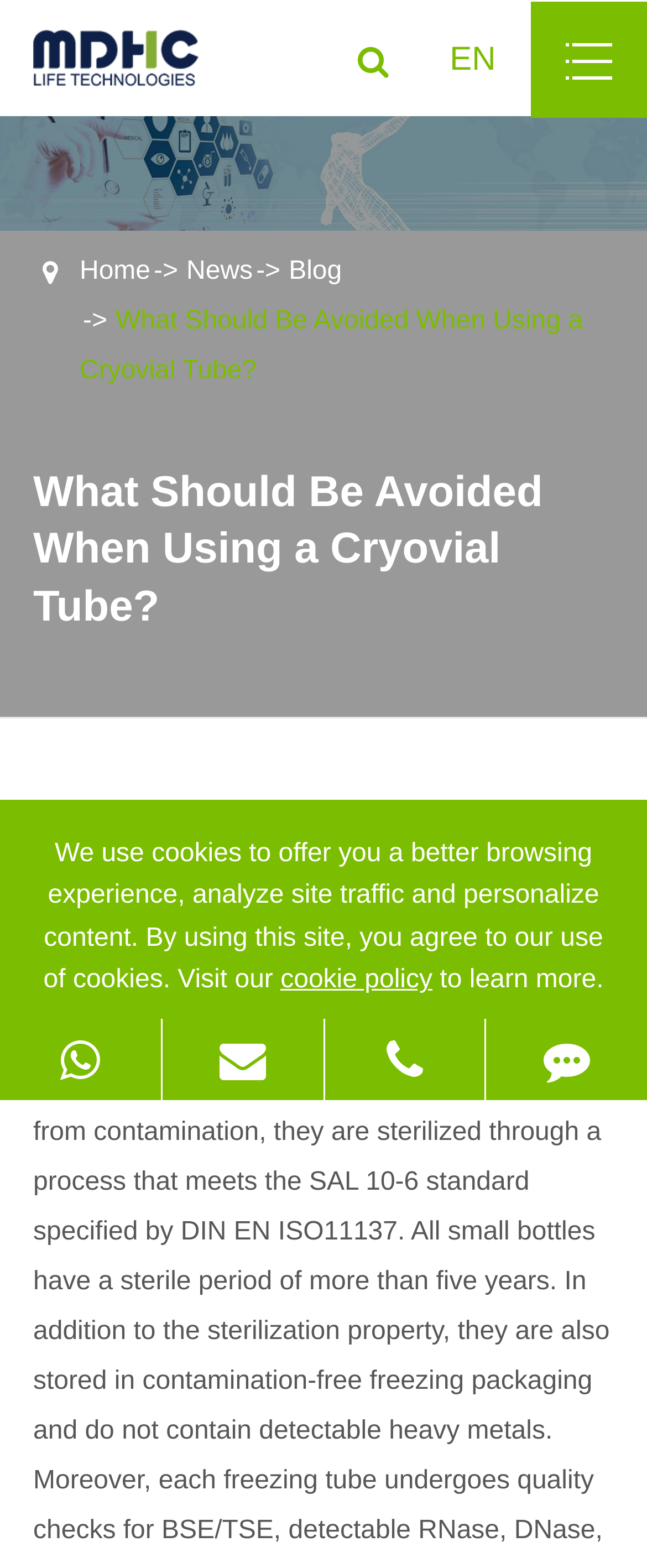Please identify the bounding box coordinates for the region that you need to click to follow this instruction: "contact us through whatsapp".

[0.0, 0.65, 0.249, 0.702]